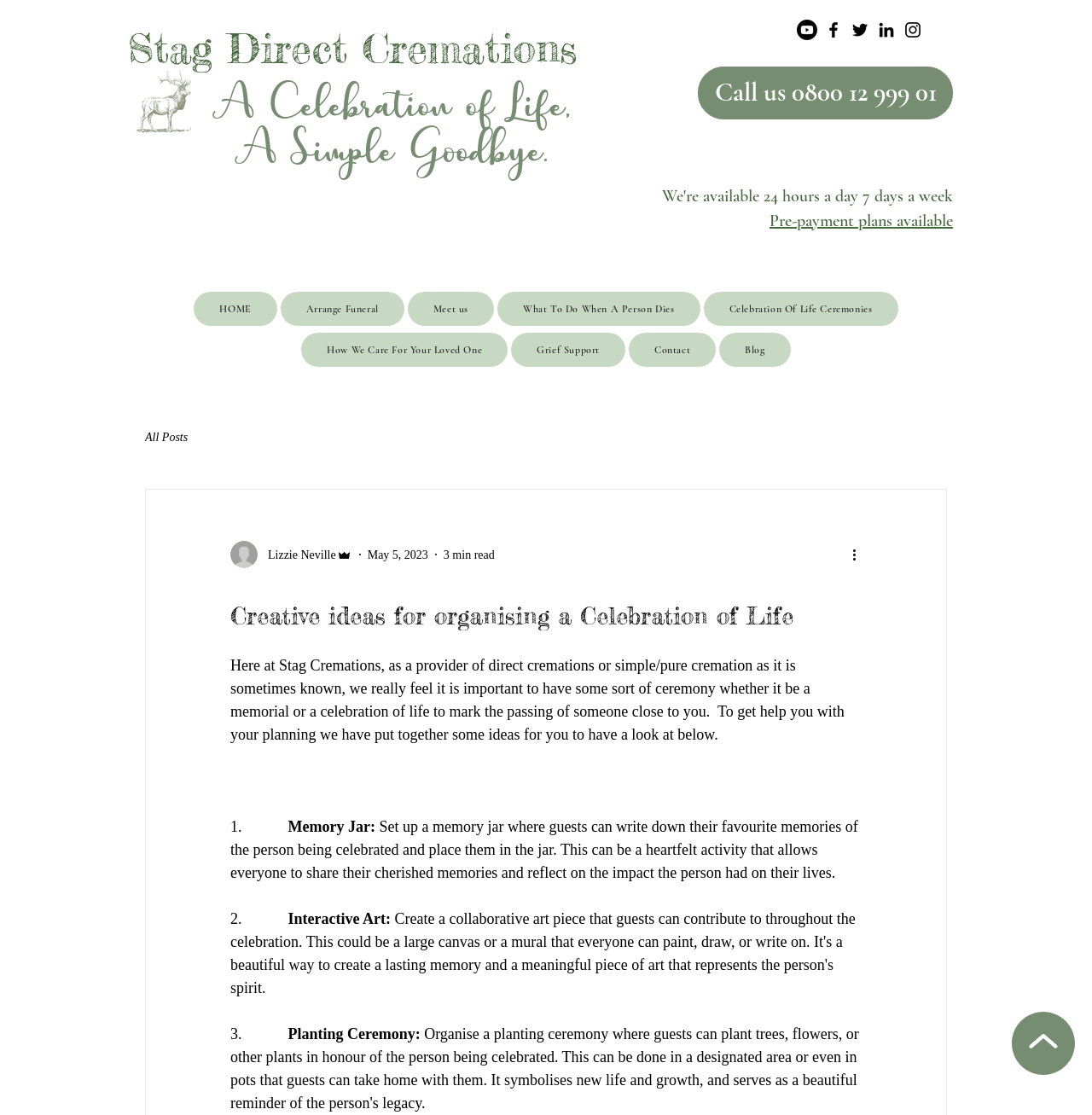What is the name of the cremation service?
Please use the image to provide a one-word or short phrase answer.

Stag Direct Cremations